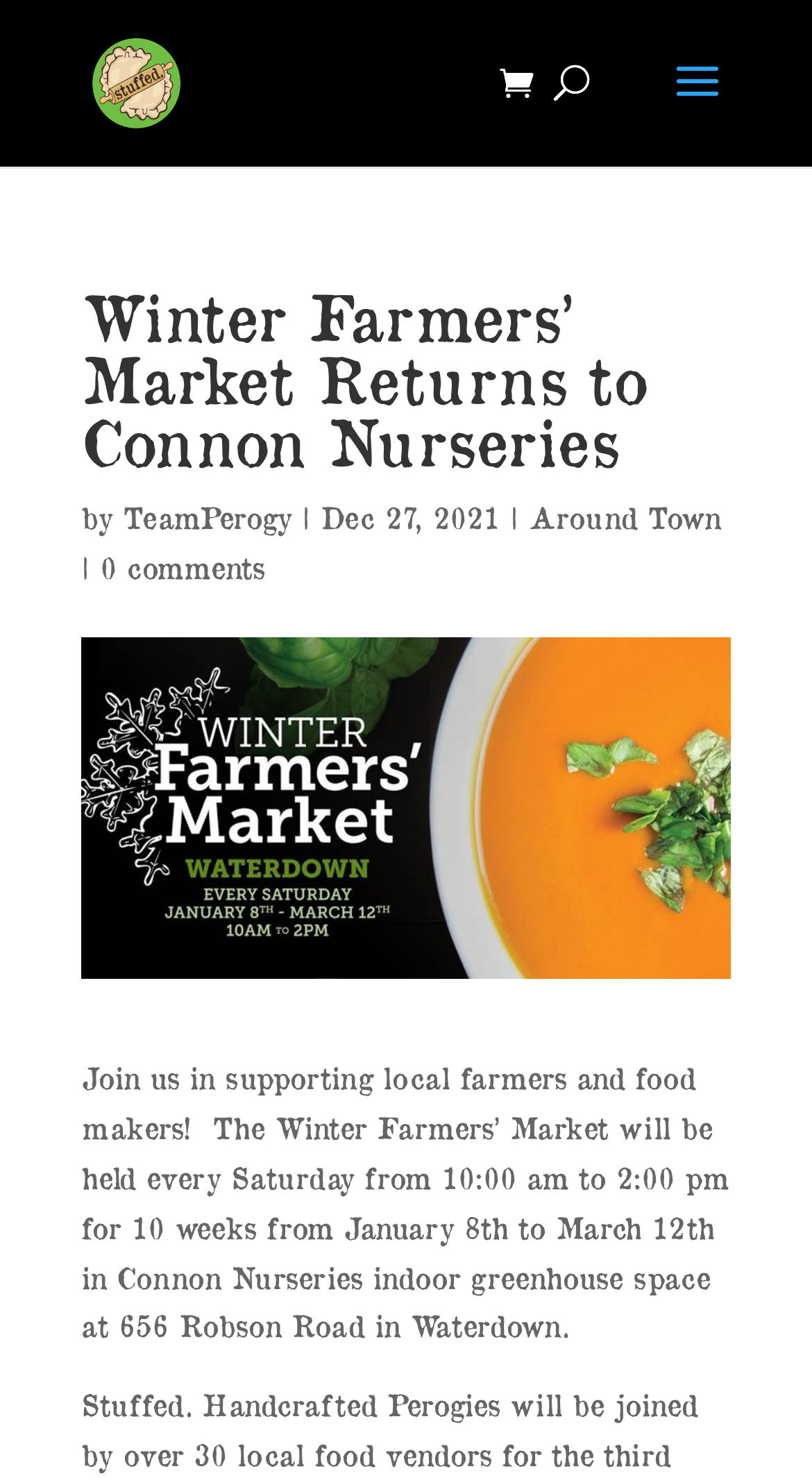What is the location of the Winter Farmers' Market?
Analyze the image and deliver a detailed answer to the question.

The location of the Winter Farmers' Market can be found in the main text of the webpage, which states 'The Winter Farmers’ Market will be held every Saturday from 10:00 am to 2:00 pm for 10 weeks from January 8th to March 12th in Connon Nurseries indoor greenhouse space at 656 Robson Road in Waterdown.'